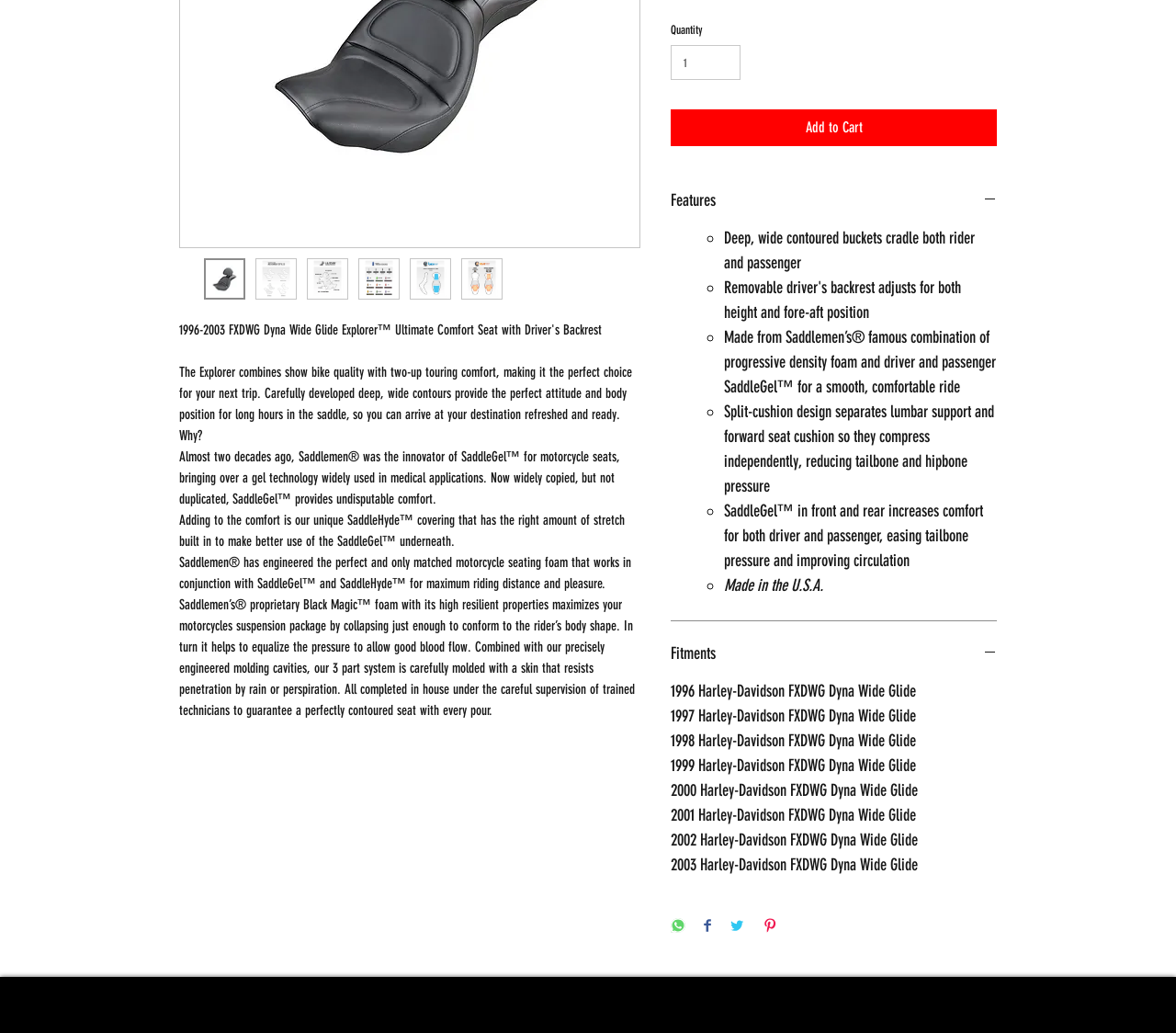Identify the bounding box for the UI element that is described as follows: "Add to Cart".

[0.57, 0.066, 0.848, 0.101]